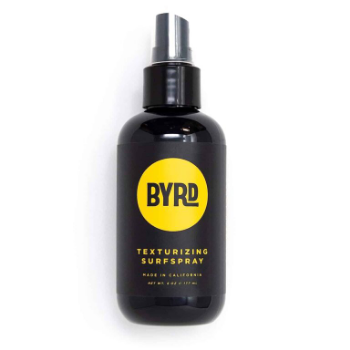What is the primary function of the hair spritz?
Using the visual information, respond with a single word or phrase.

Enhance volume and texture